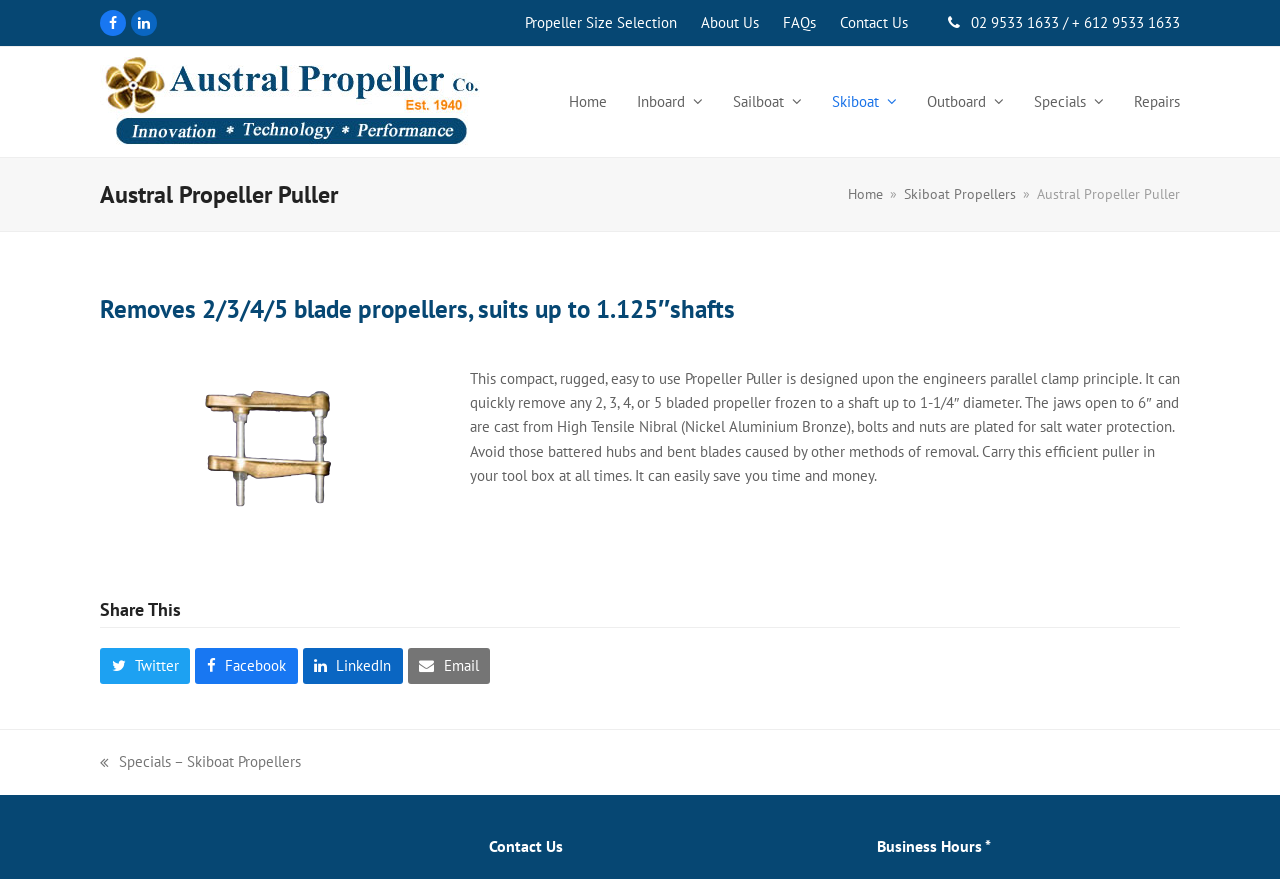Please mark the clickable region by giving the bounding box coordinates needed to complete this instruction: "Select Propeller Size".

[0.41, 0.015, 0.529, 0.036]